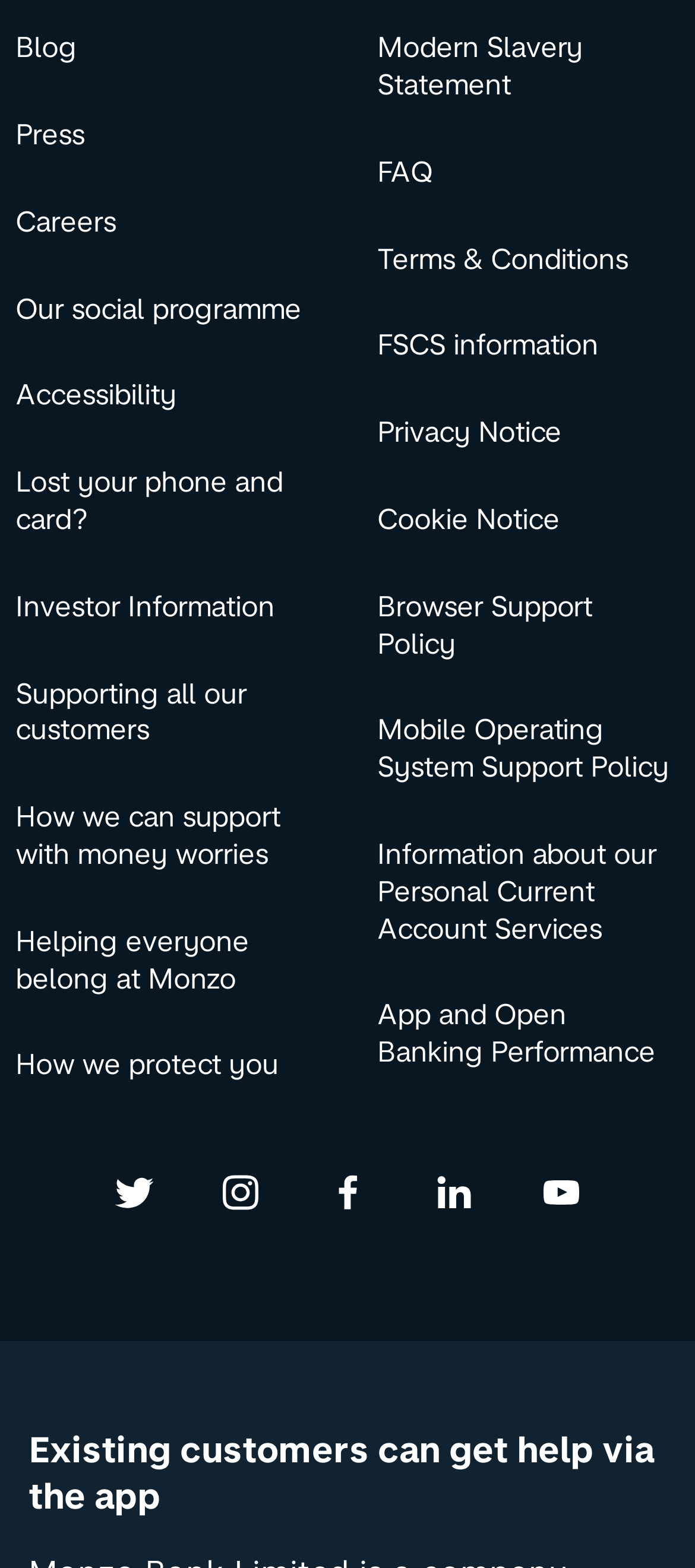Locate the bounding box coordinates of the clickable part needed for the task: "Learn about Investor Information".

[0.0, 0.36, 0.419, 0.415]